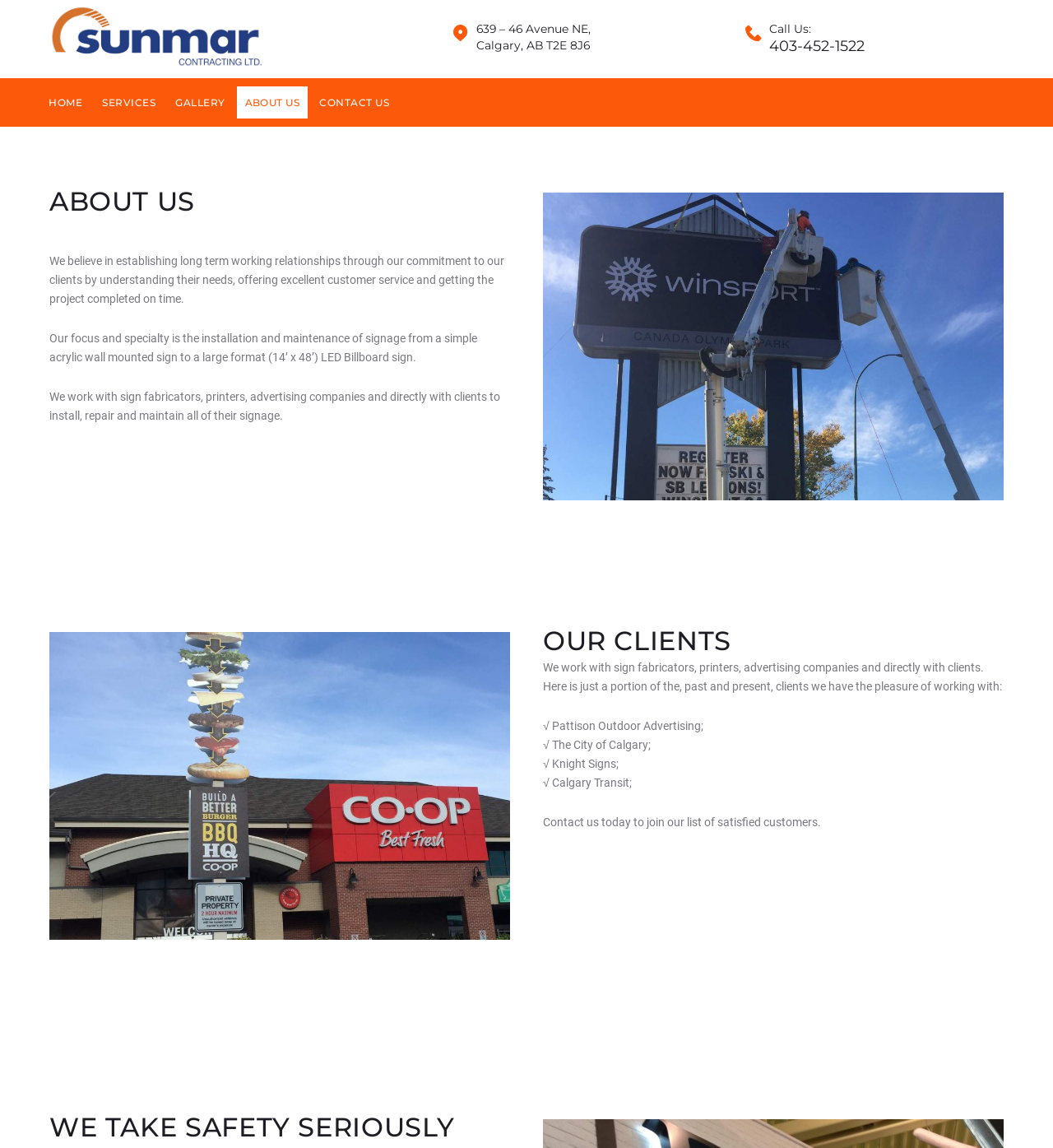What is the address of the company?
Answer the question with as much detail as you can, using the image as a reference.

The address of the company is obtained from the StaticText elements '639 – 46 Avenue NE,' and 'Calgary, AB T2E 8J6' which are located at the top right corner of the webpage.